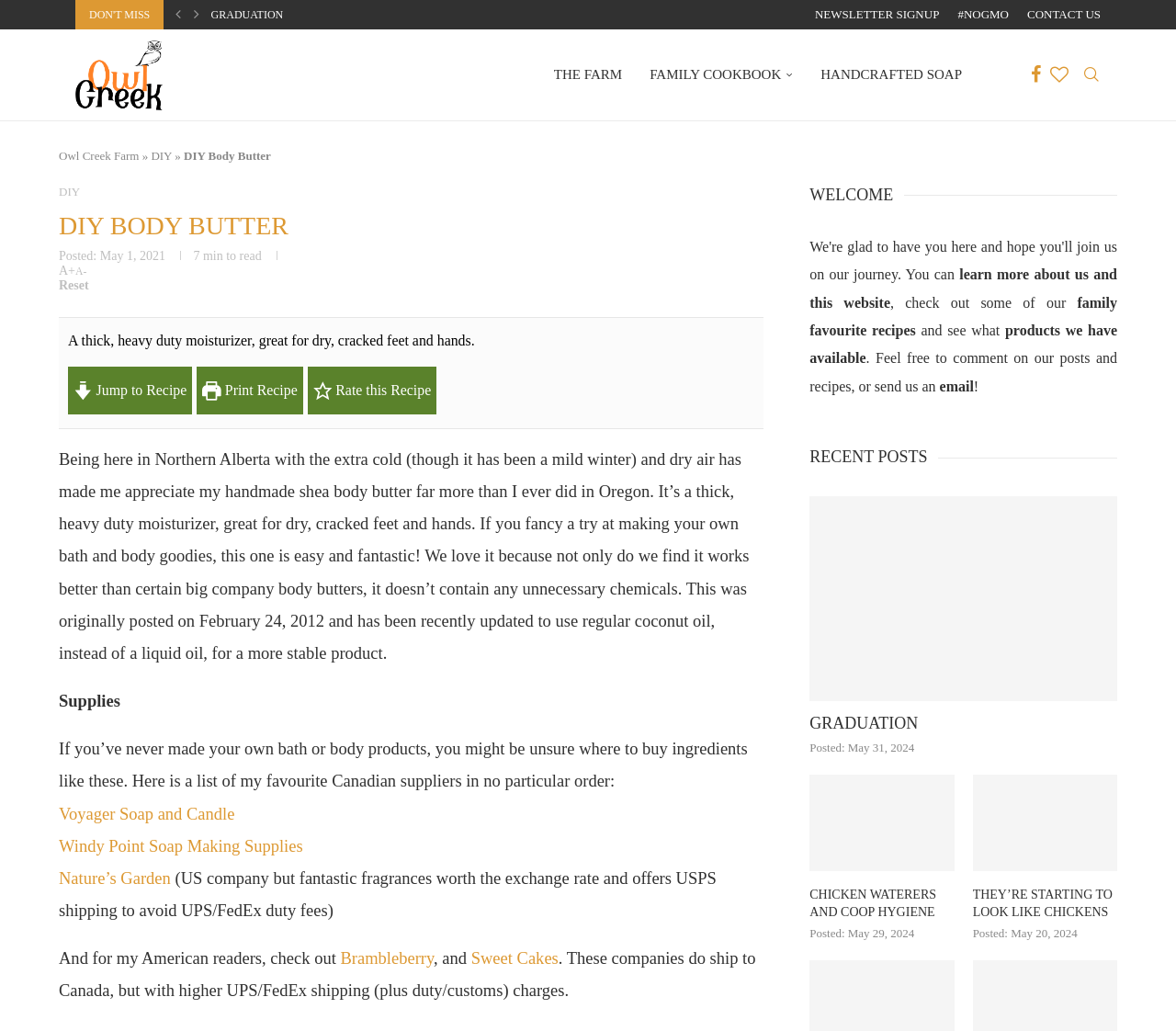Please find the bounding box coordinates of the clickable region needed to complete the following instruction: "Visit the 'CONTACT US' page". The bounding box coordinates must consist of four float numbers between 0 and 1, i.e., [left, top, right, bottom].

[0.873, 0.0, 0.936, 0.029]